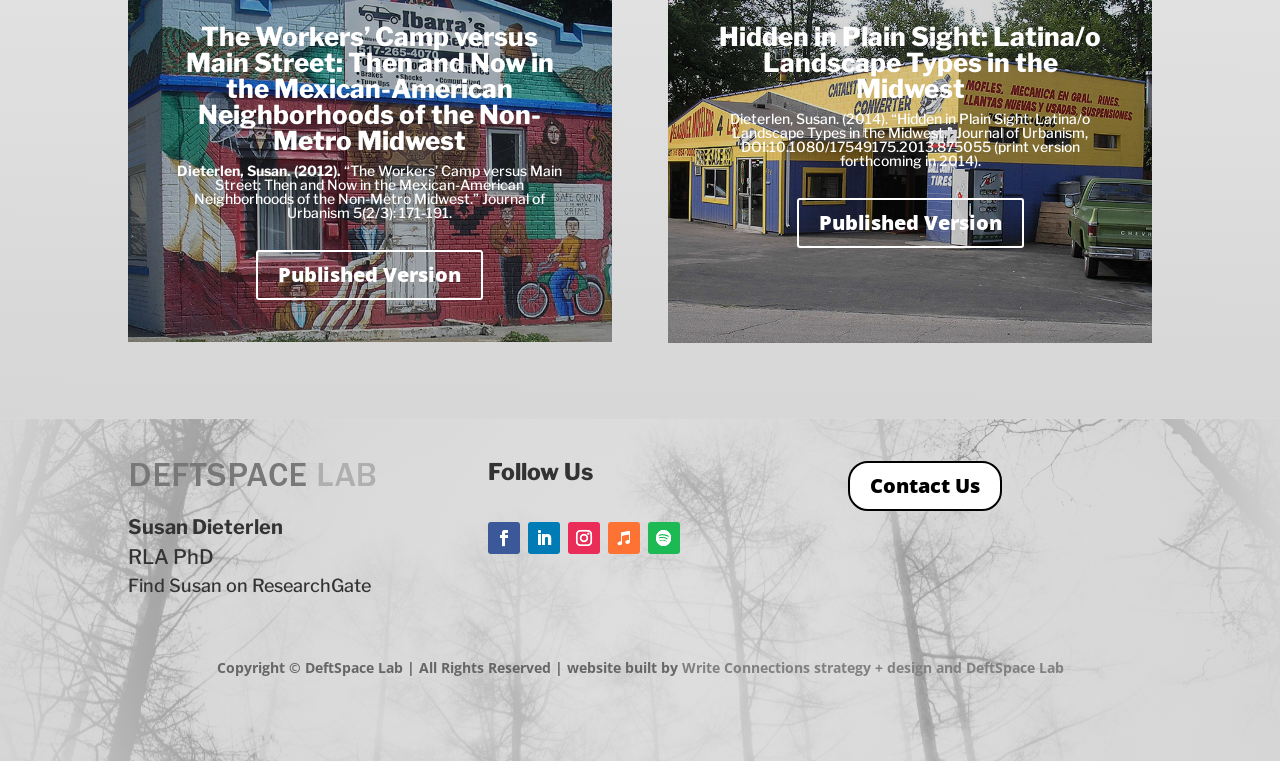Respond to the question below with a single word or phrase:
What is the title of the first publication?

The Workers’ Camp versus Main Street